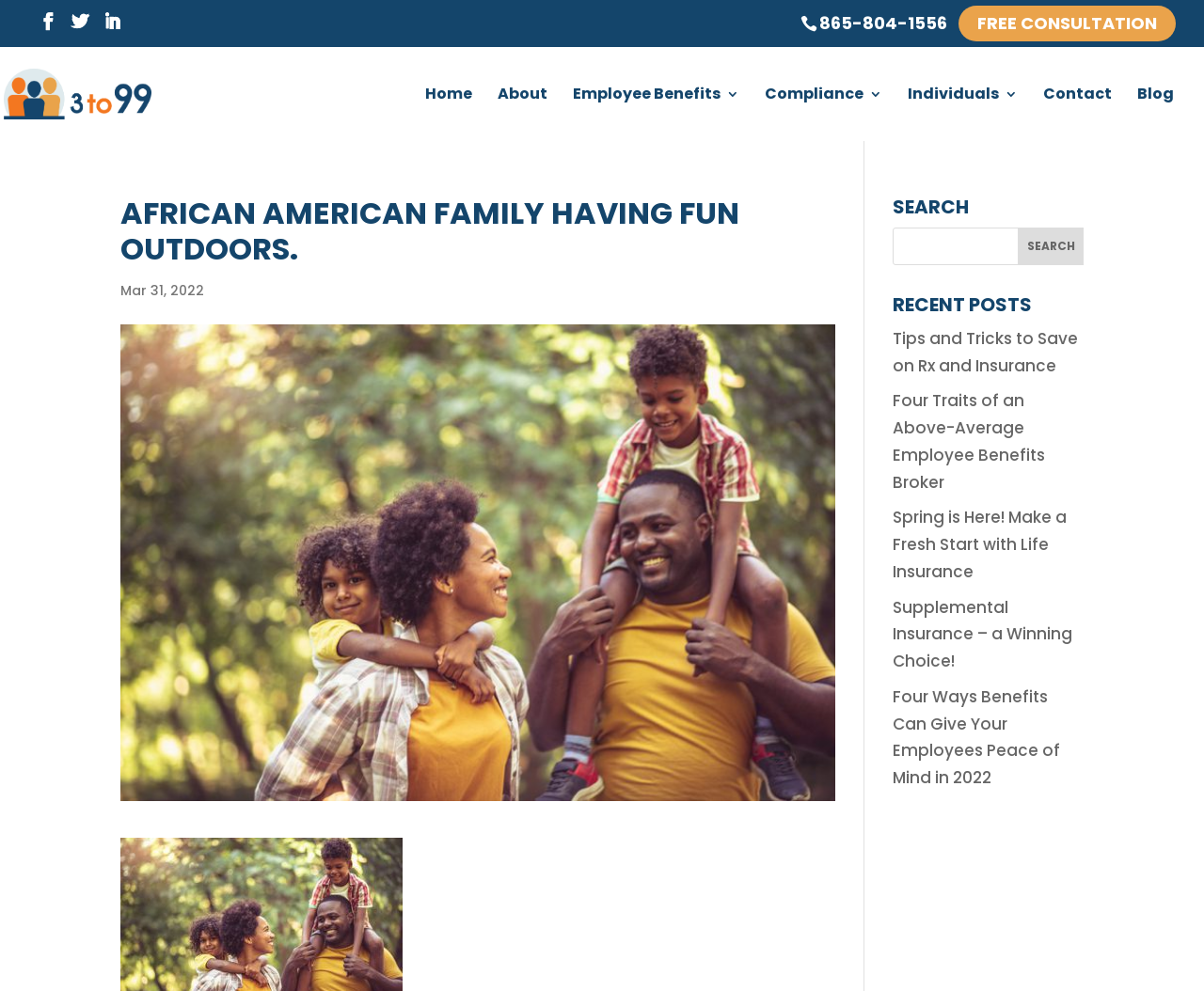Please find the main title text of this webpage.

AFRICAN AMERICAN FAMILY HAVING FUN OUTDOORS.